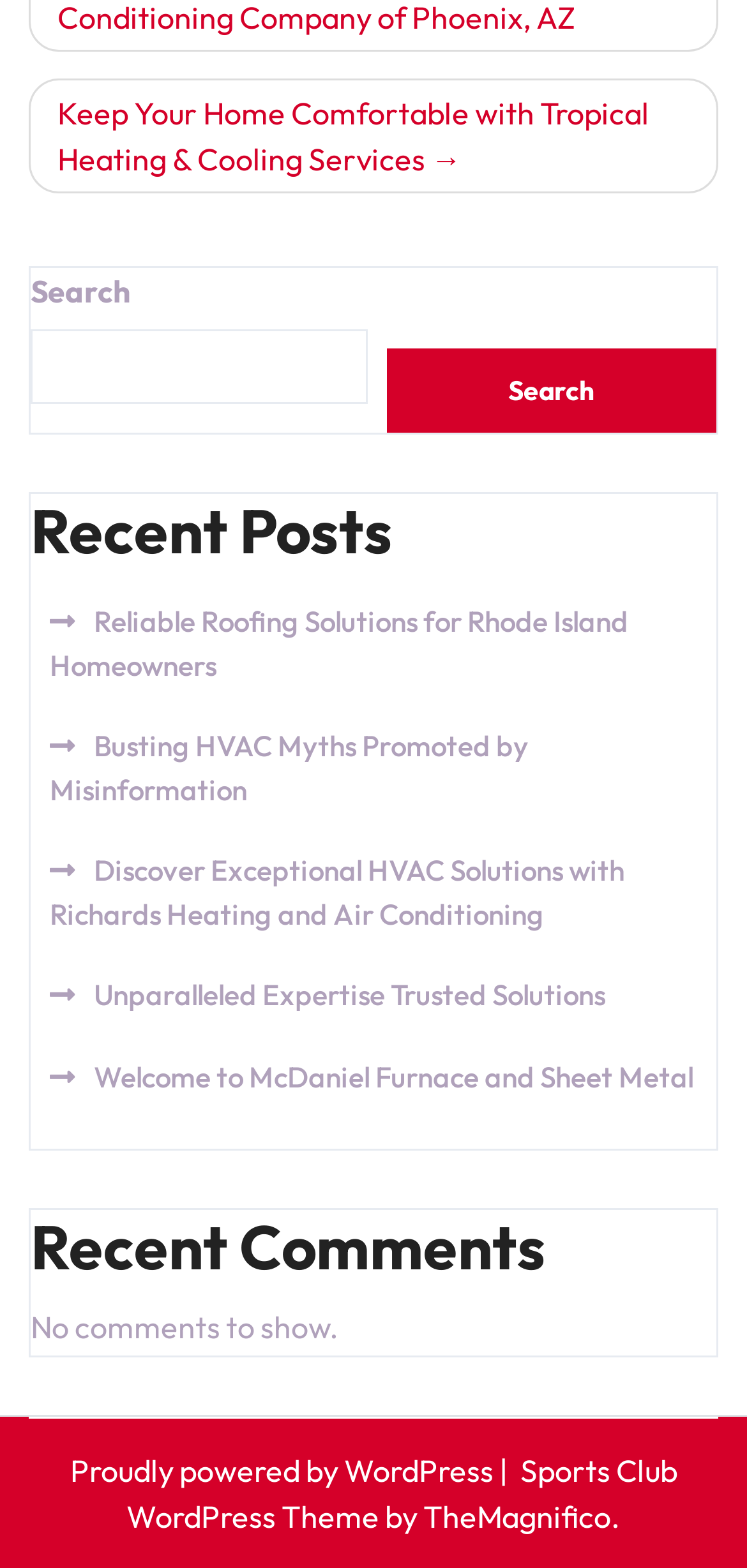Determine the bounding box coordinates for the area you should click to complete the following instruction: "Learn more about Sports Club WordPress Theme".

[0.169, 0.925, 0.906, 0.979]